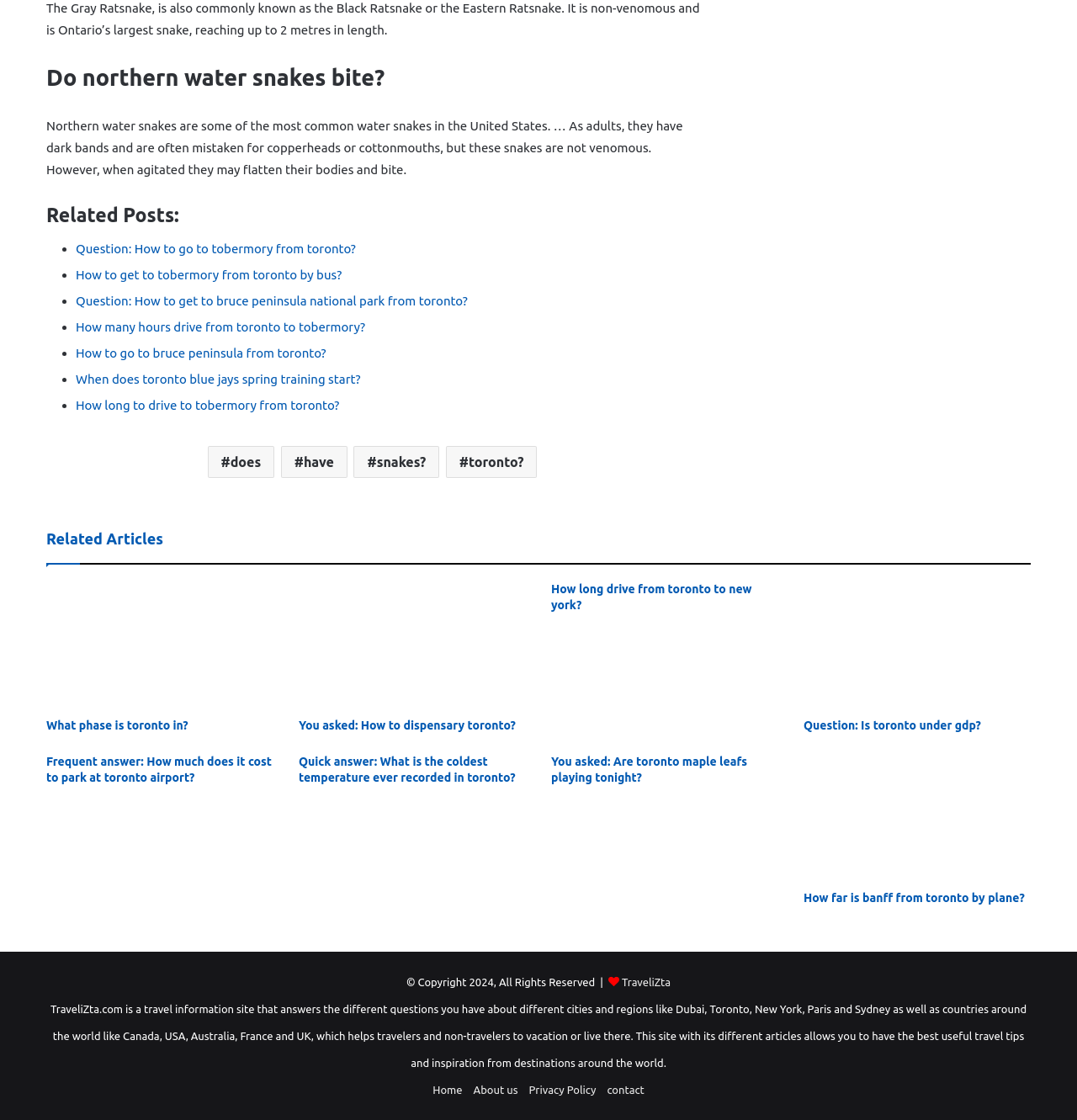Provide a short, one-word or phrase answer to the question below:
Are northern water snakes venomous?

No